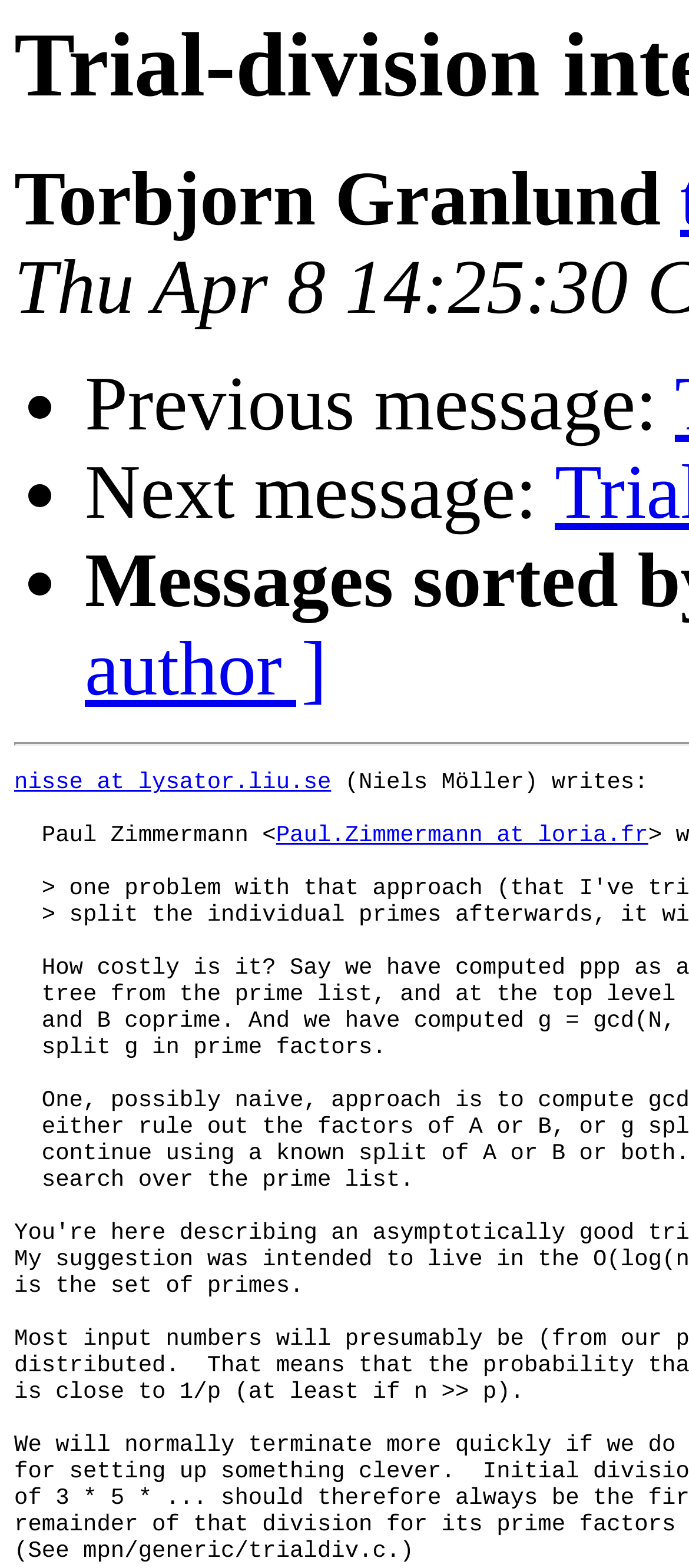What is the name of the person mentioned above the list markers?
Based on the screenshot, answer the question with a single word or phrase.

Torbjorn Granlund